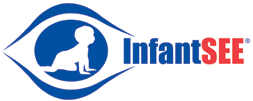Give an elaborate caption for the image.

The image features the logo of the InfantSEE® program, which aims to provide essential eye care for infants. It showcases a stylized eye graphic, prominently featuring a silhouette of a crawling infant within the eye shape, symbolizing the program's focus on early eye health assessments. The word "InfantSEE" is displayed with an emphasis on "SEE" in red, reinforcing the program's mission of ensuring that all infants receive comprehensive eye exams, promoting early detection of eye conditions that could affect visual development. The logo embodies the commitment of the American Optometric Association and participating optometrists to offer these evaluations at no cost as part of a public health initiative, ensuring that quality eye care is accessible from a young age.